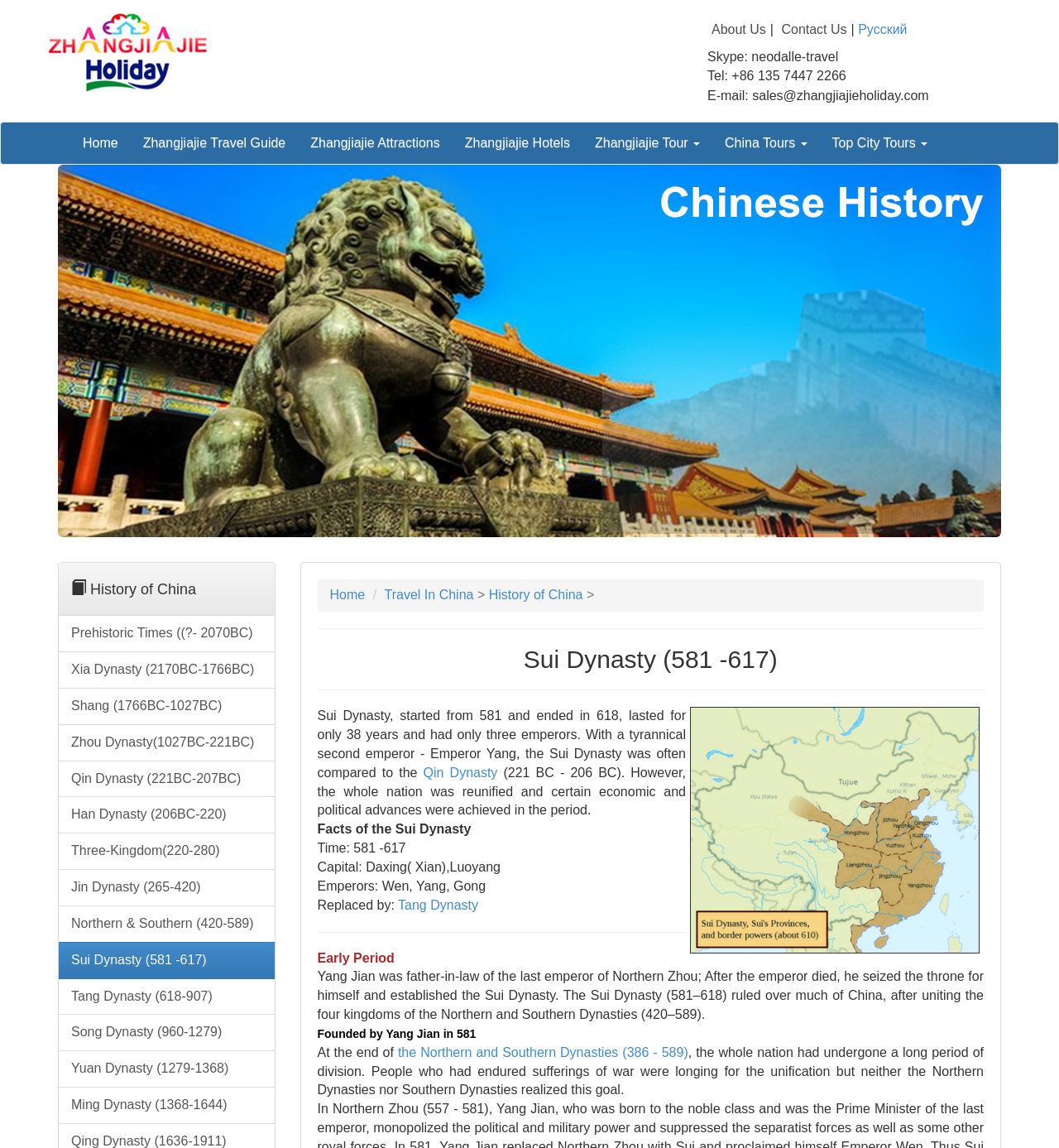Find and specify the bounding box coordinates that correspond to the clickable region for the instruction: "Click on the 'Qin Dynasty' link".

[0.4, 0.667, 0.47, 0.679]